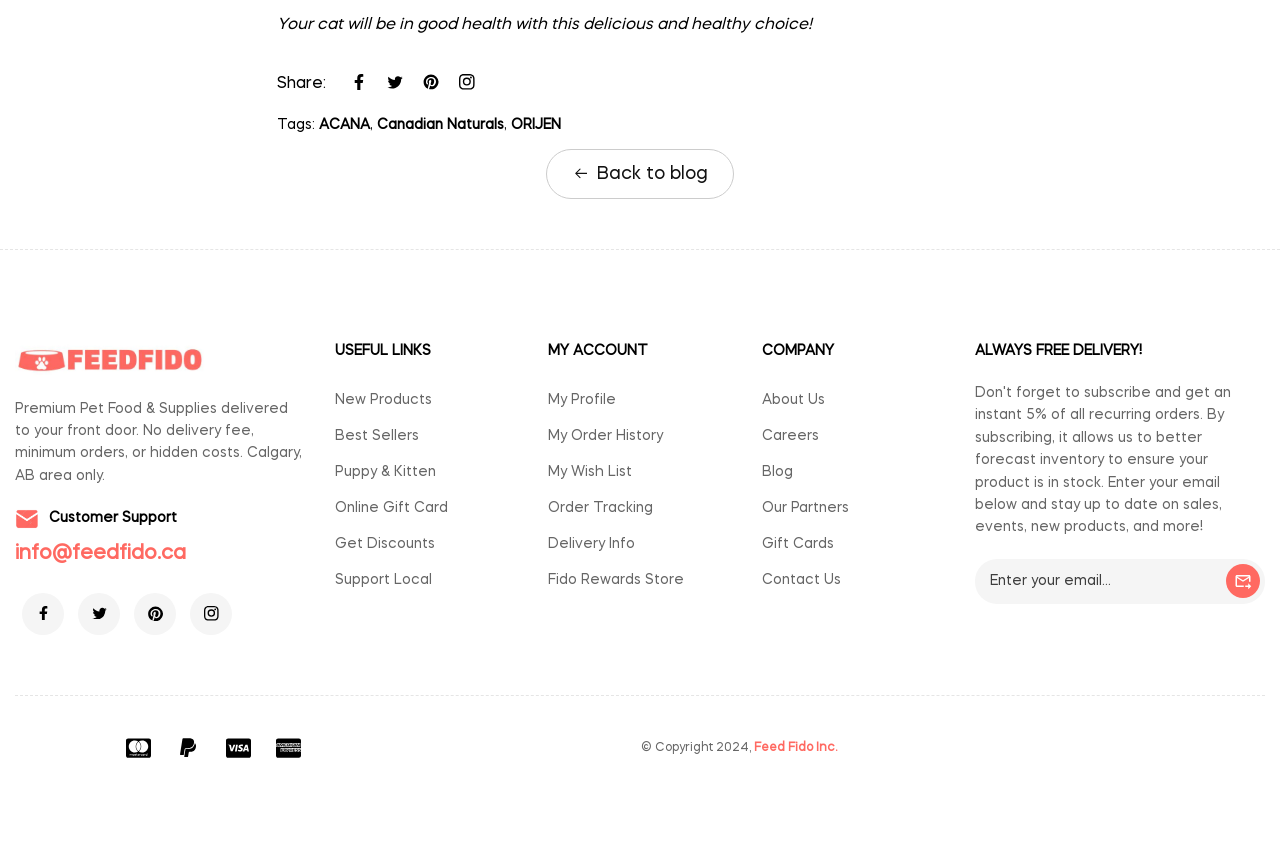Answer the following in one word or a short phrase: 
What is the delivery area for Feed Fido?

Calgary, AB area